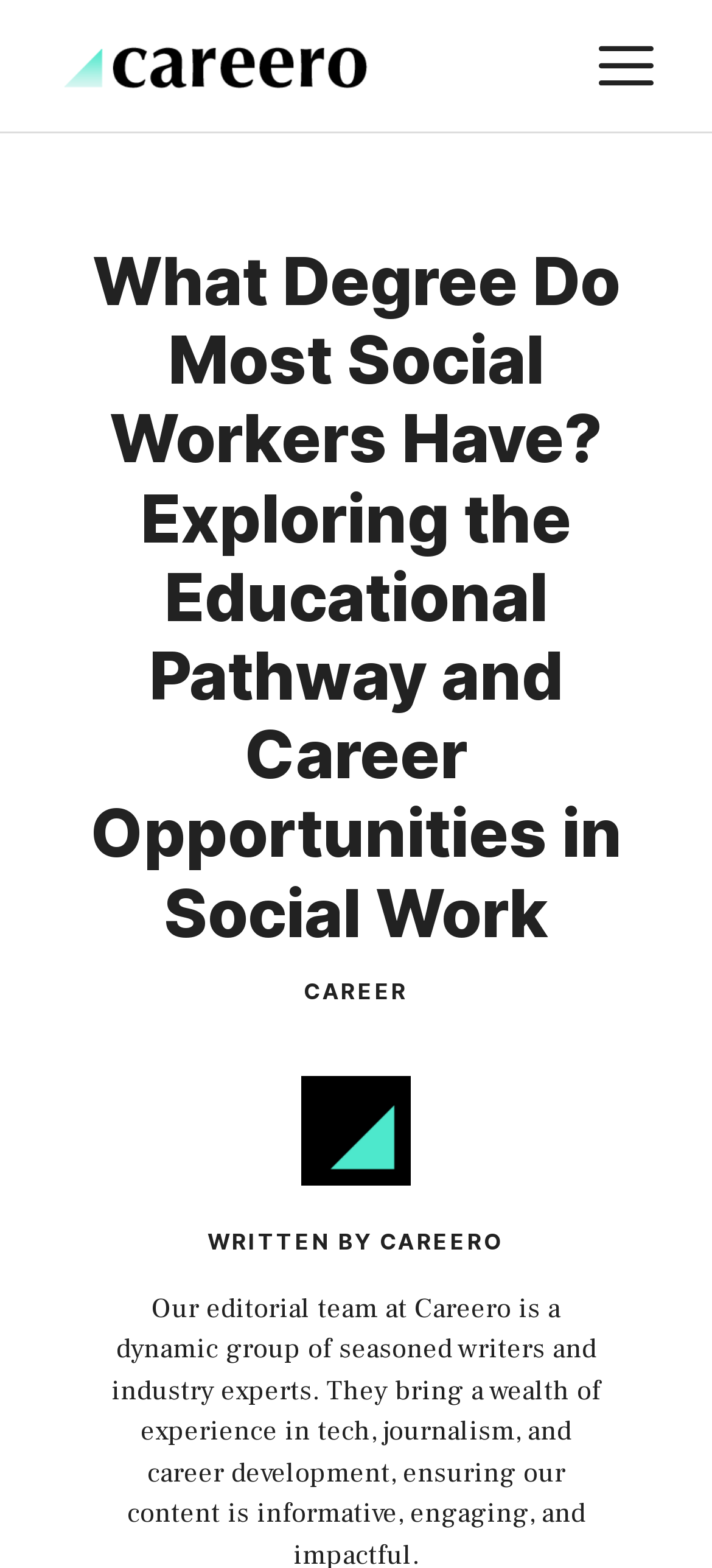Given the element description "Career", identify the bounding box of the corresponding UI element.

[0.427, 0.623, 0.573, 0.64]